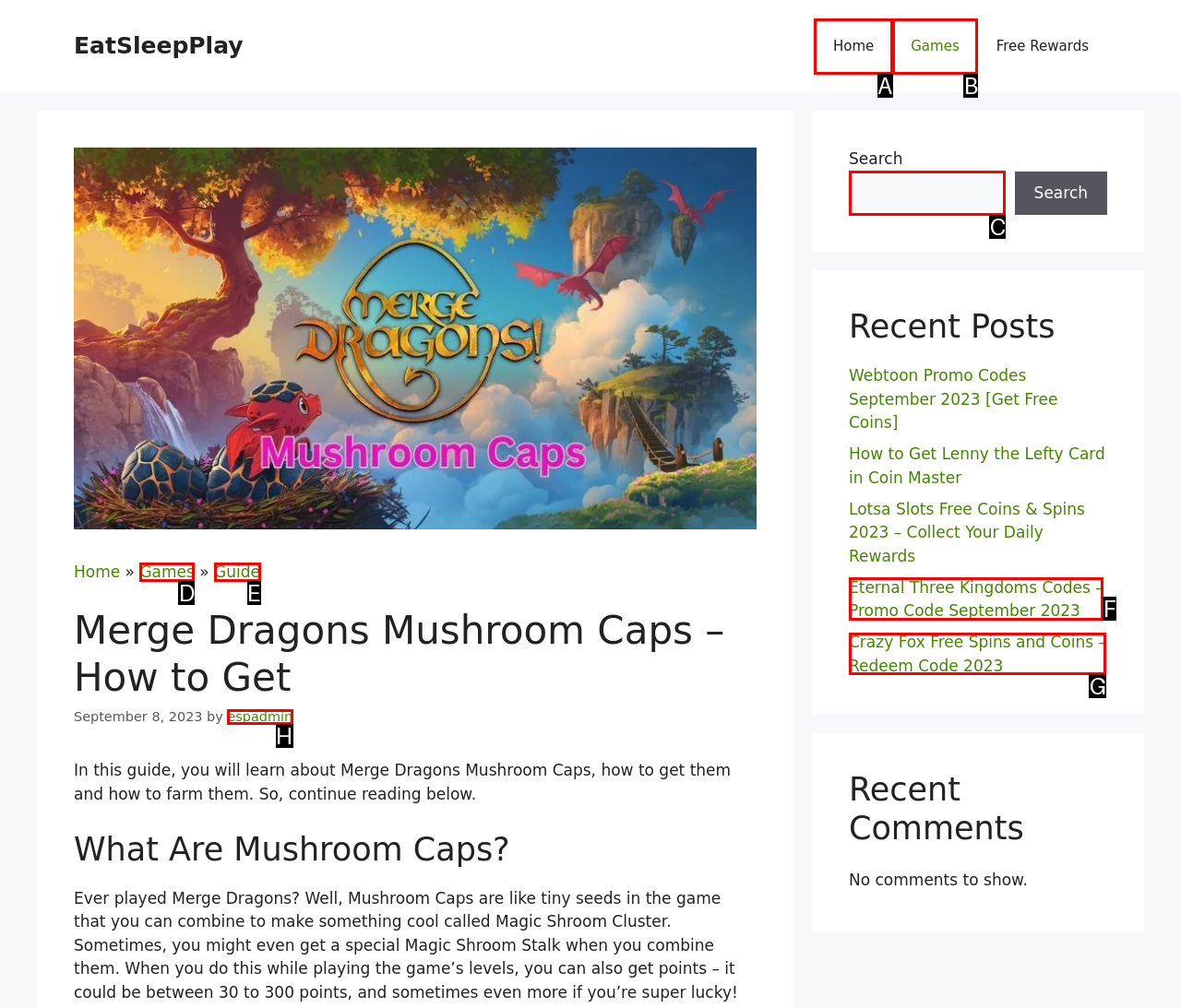Determine which HTML element corresponds to the description: Guide. Provide the letter of the correct option.

E